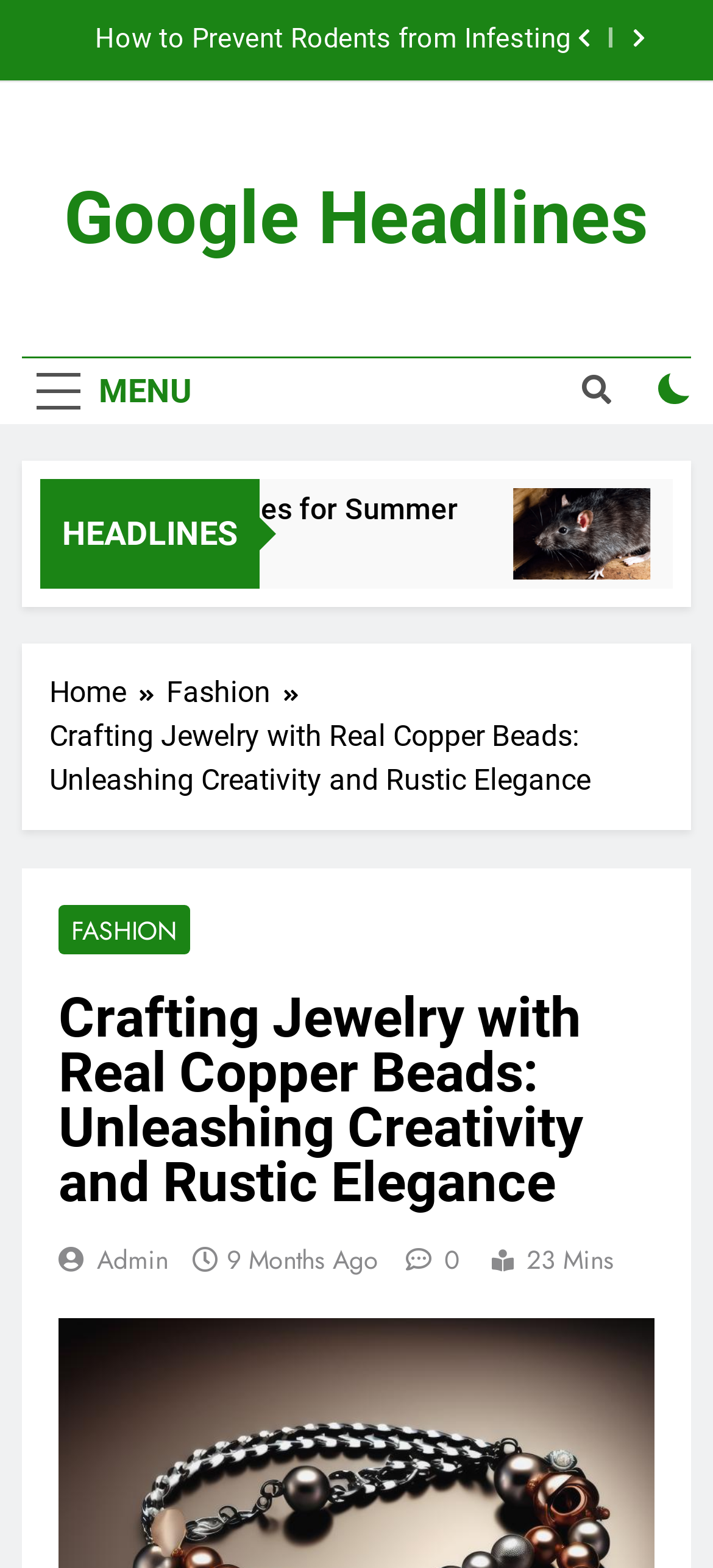Identify the bounding box for the described UI element. Provide the coordinates in (top-left x, top-left y, bottom-right x, bottom-right y) format with values ranging from 0 to 1: 3 months ago3 months ago

[0.357, 0.34, 0.552, 0.362]